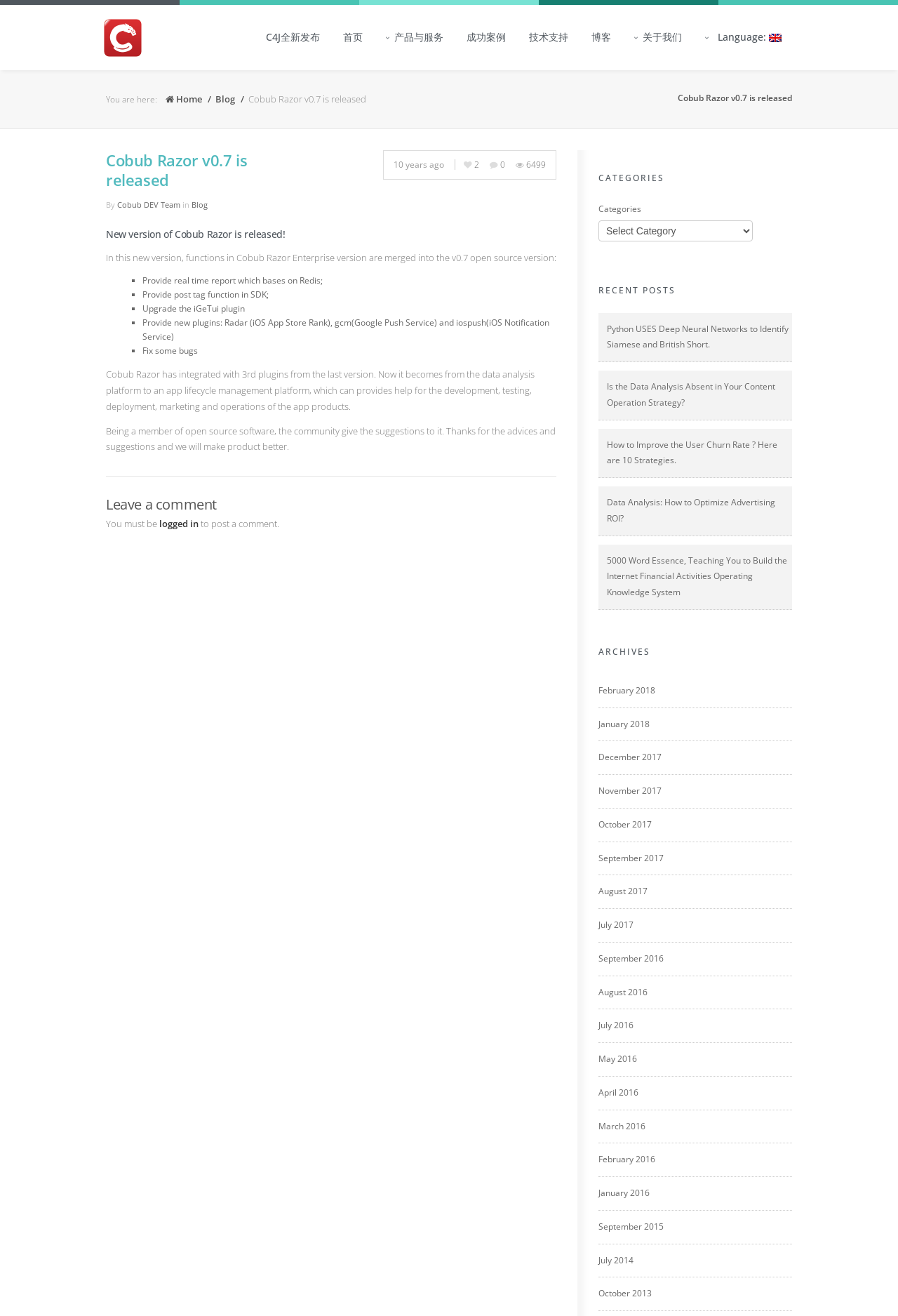Locate the bounding box coordinates of the item that should be clicked to fulfill the instruction: "Select a category from the dropdown menu".

[0.666, 0.167, 0.838, 0.183]